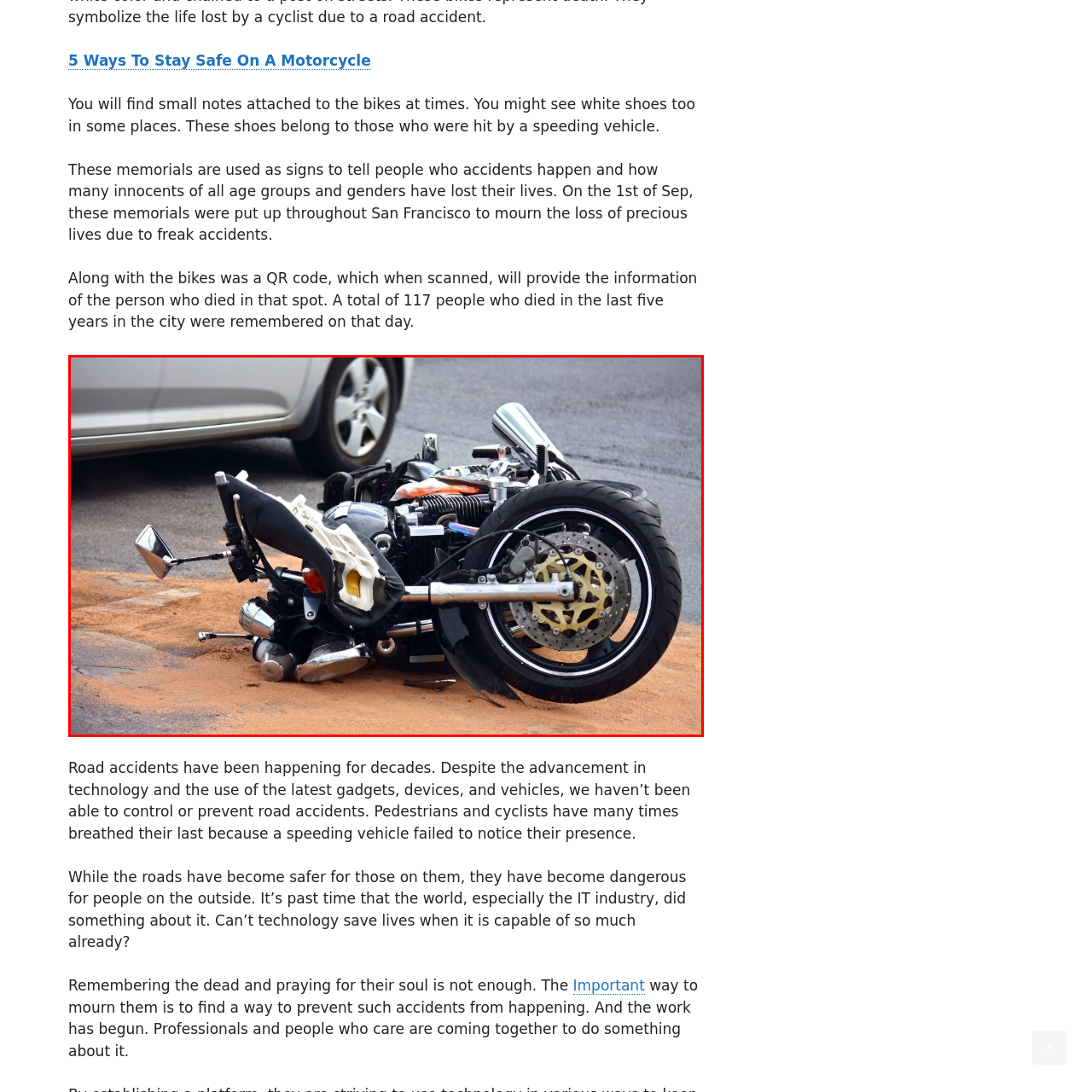What is the tone of the scene depicted in the image? Inspect the image encased in the red bounding box and answer using only one word or a brief phrase.

Somber